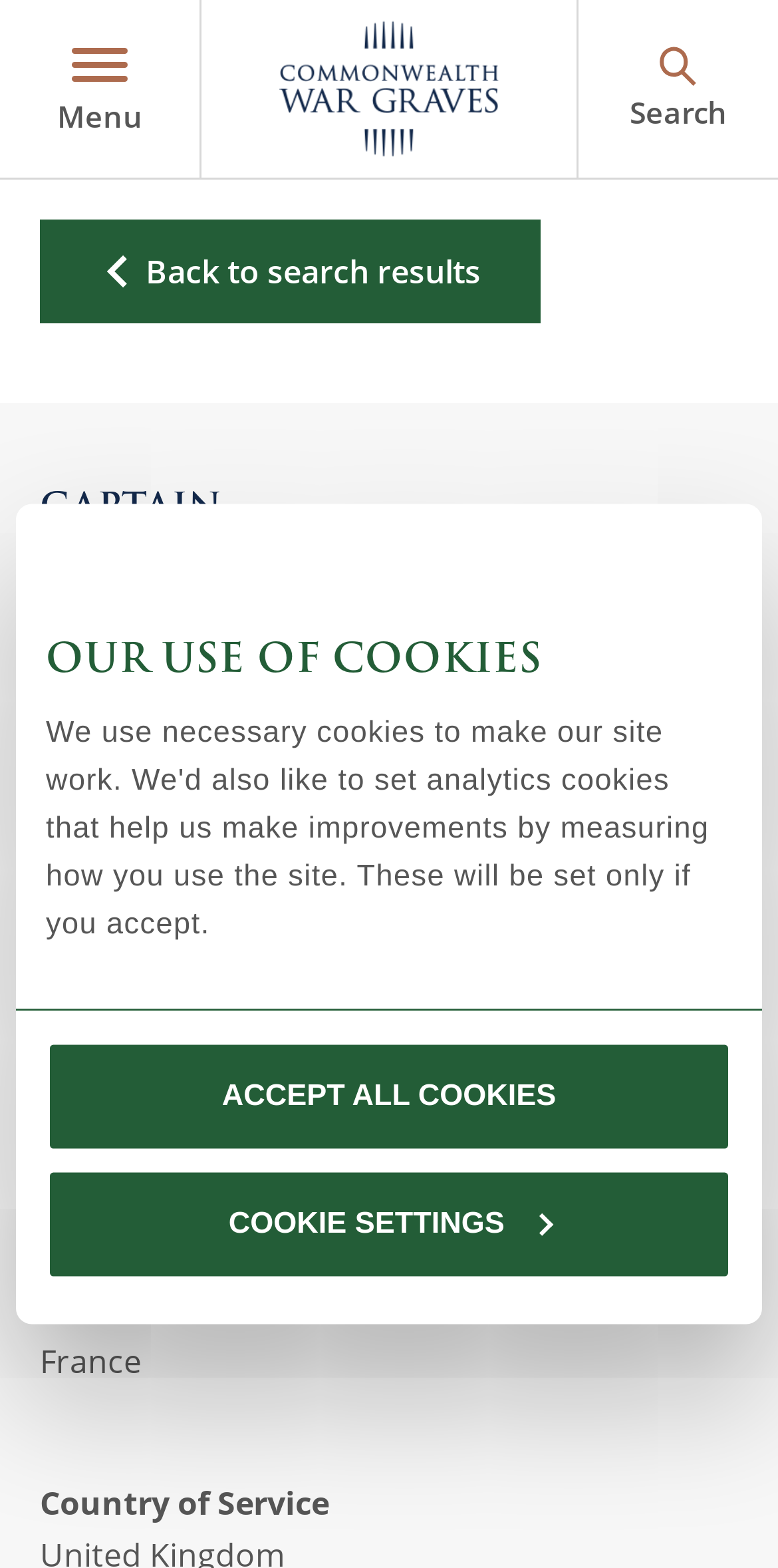Extract the bounding box coordinates of the UI element described by: "Search in Cemeteries and Memorials". The coordinates should include four float numbers ranging from 0 to 1, e.g., [left, top, right, bottom].

[0.062, 0.295, 0.874, 0.361]